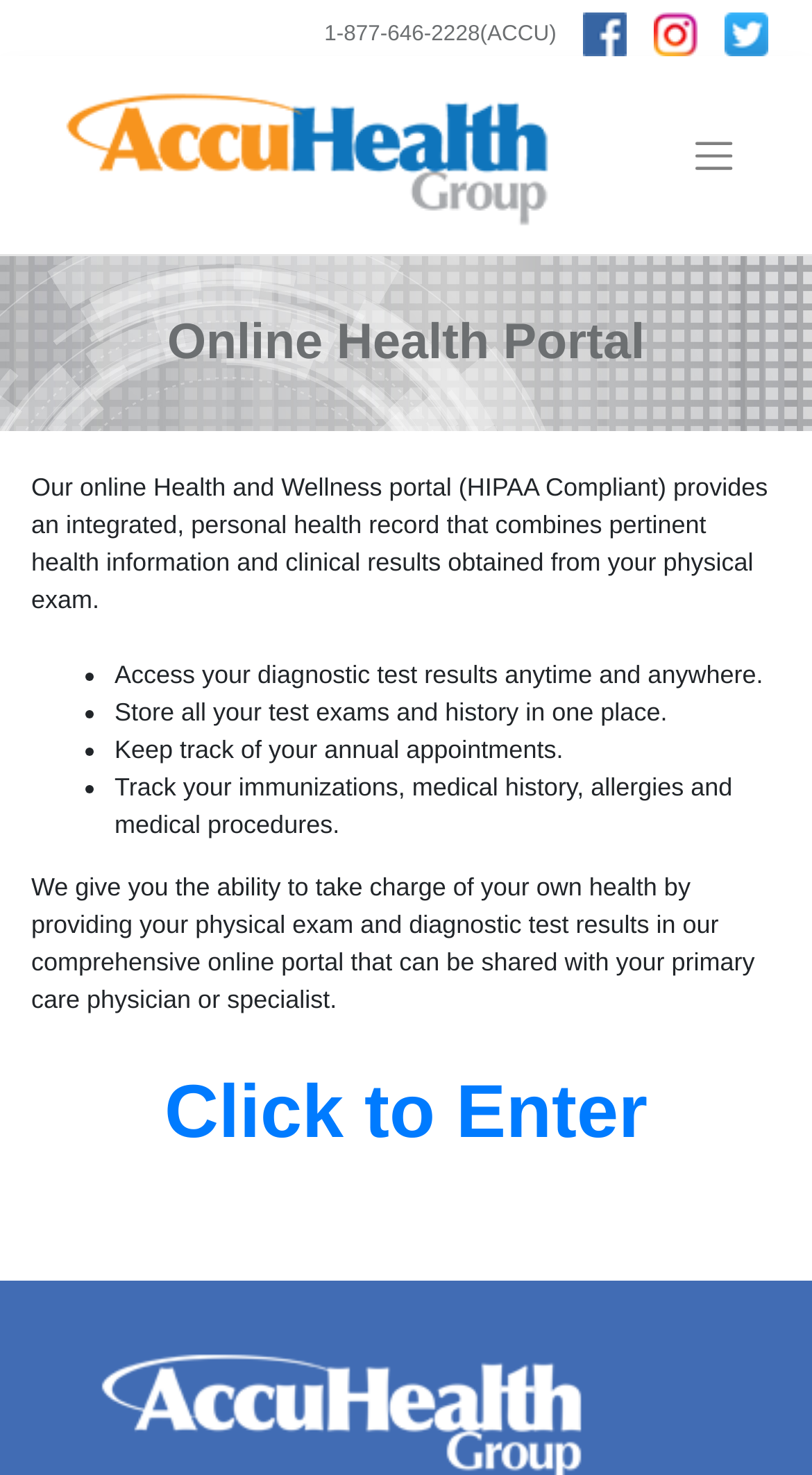Refer to the image and provide an in-depth answer to the question: 
What is the purpose of the online health portal?

I read the StaticText element that says 'We give you the ability to take charge of your own health by providing your physical exam and diagnostic test results in our comprehensive online portal...' which suggests that the purpose of the portal is to empower users to take control of their health.